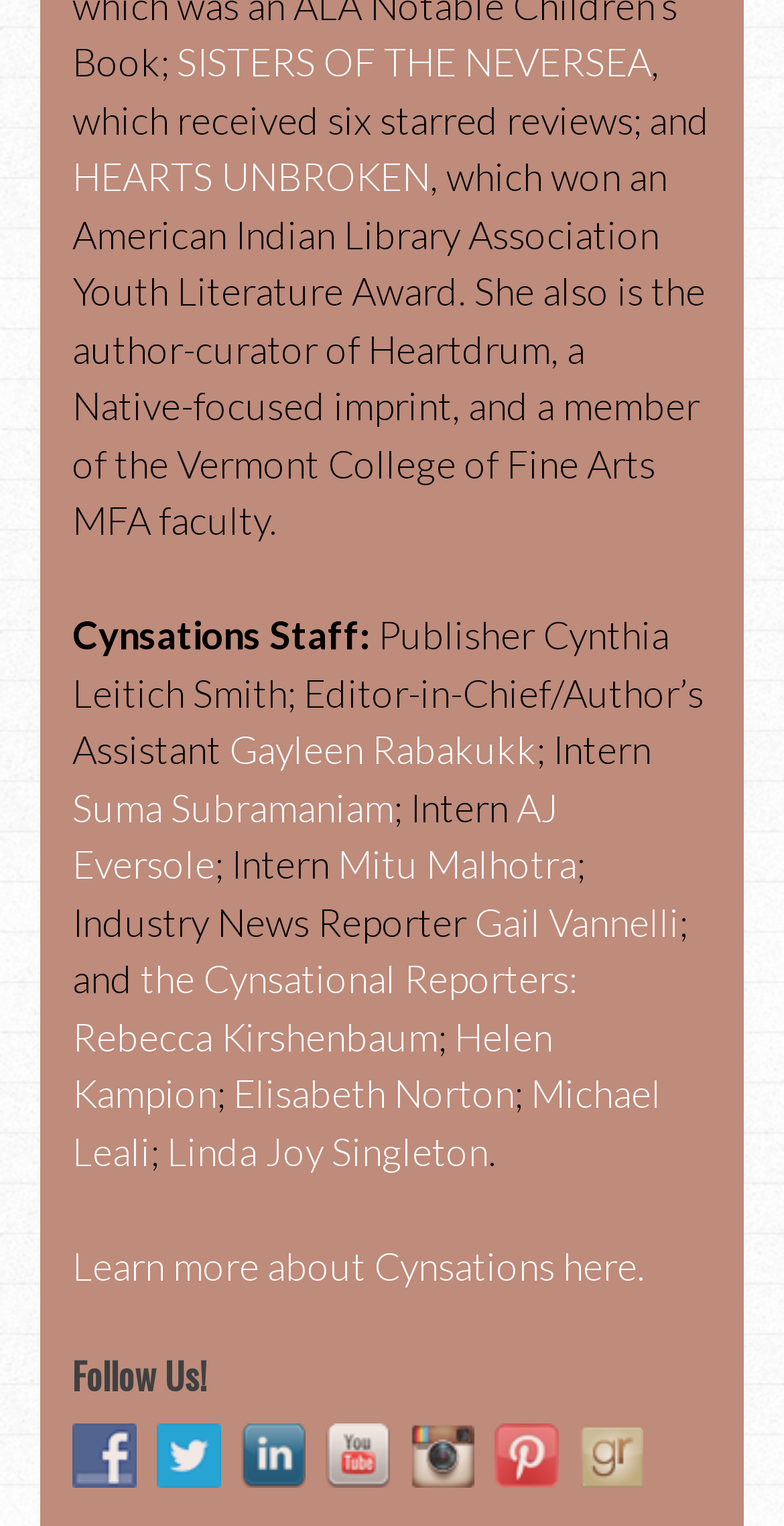Specify the bounding box coordinates of the area that needs to be clicked to achieve the following instruction: "Like a post".

None